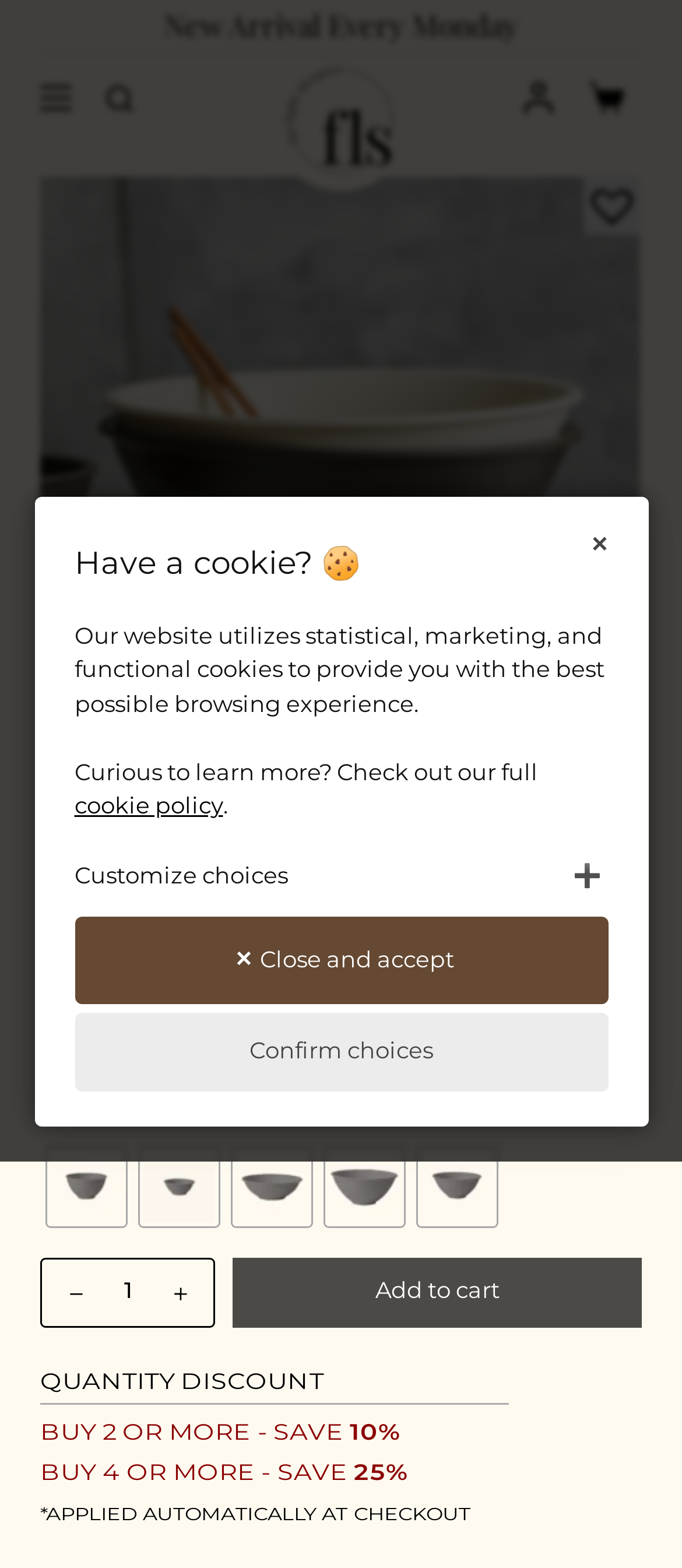Locate the bounding box coordinates of the clickable region necessary to complete the following instruction: "View shopping cart". Provide the coordinates in the format of four float numbers between 0 and 1, i.e., [left, top, right, bottom].

[0.863, 0.051, 0.914, 0.074]